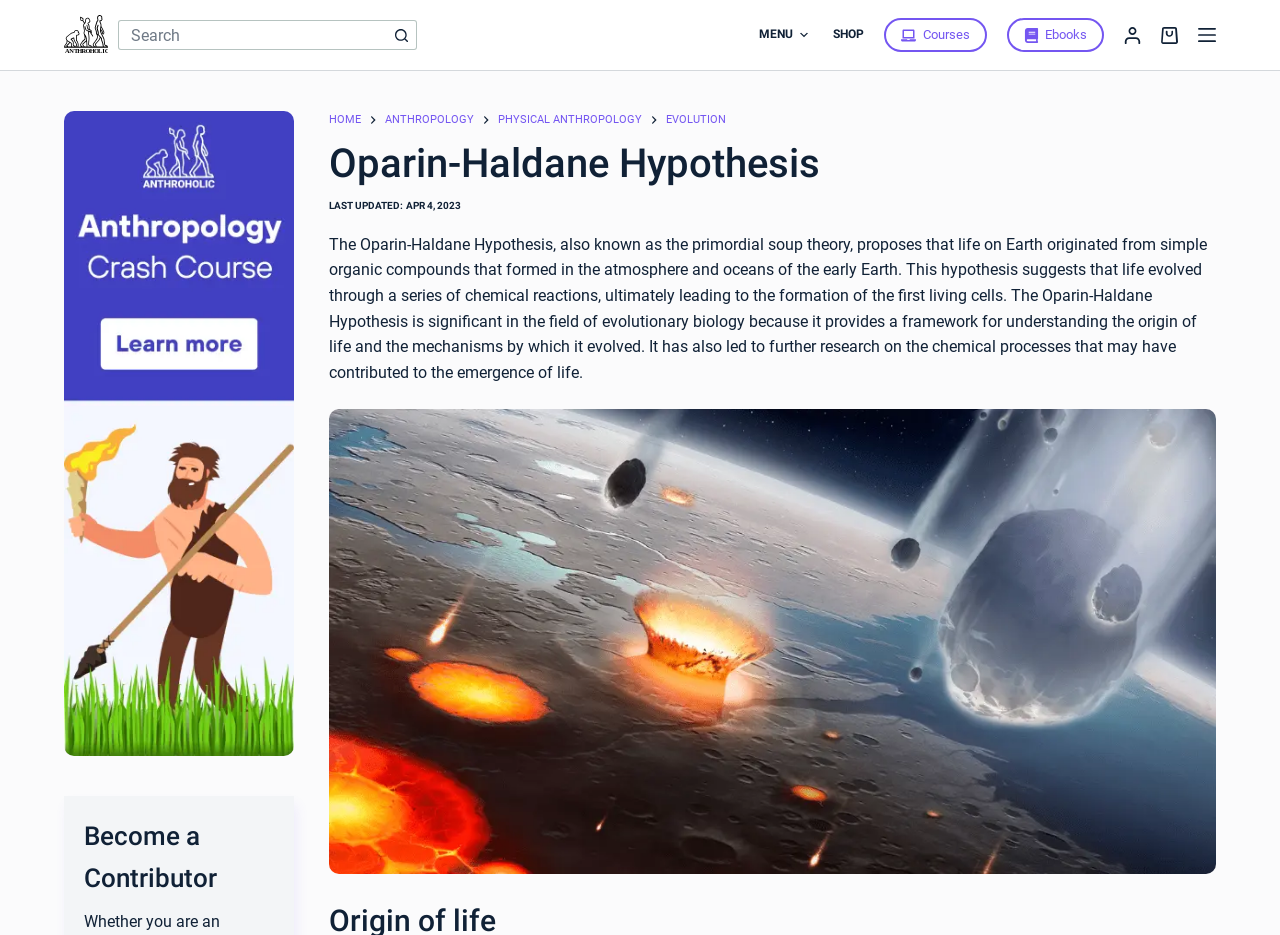Specify the bounding box coordinates for the region that must be clicked to perform the given instruction: "Search for something".

[0.092, 0.021, 0.302, 0.053]